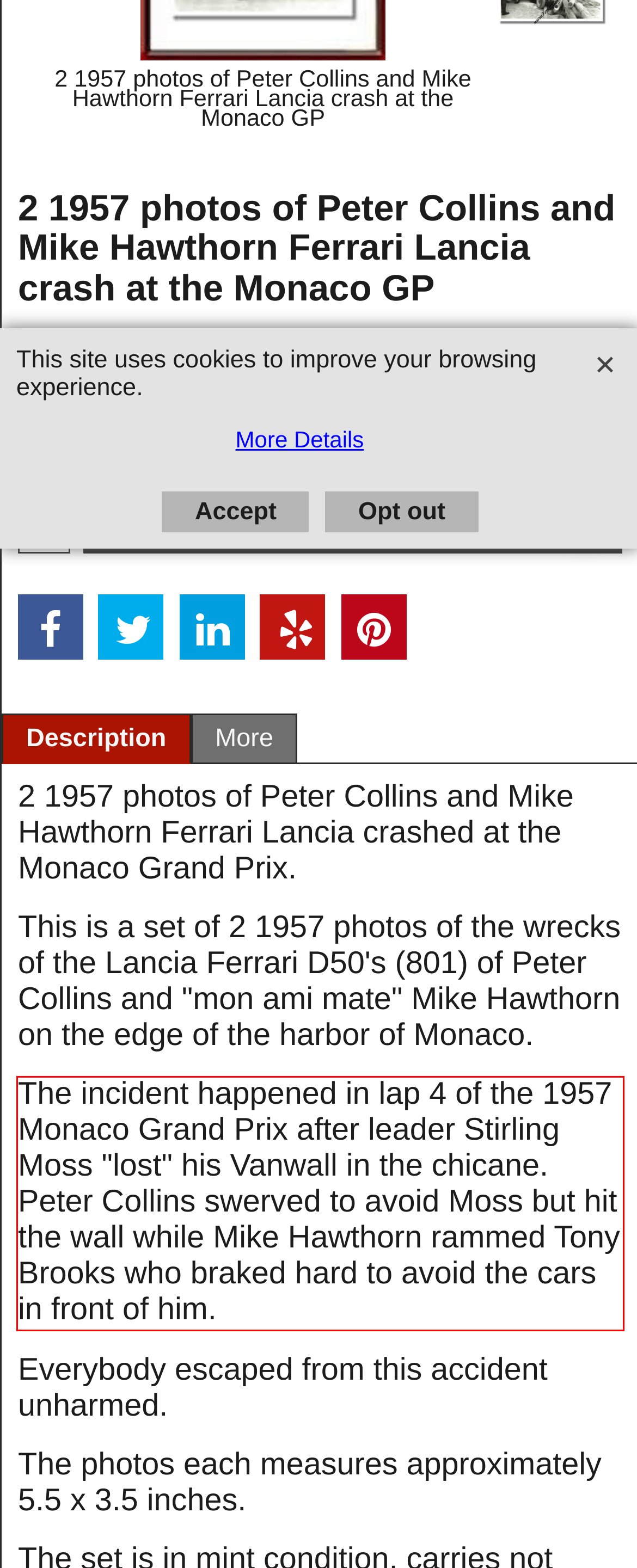Given a screenshot of a webpage containing a red bounding box, perform OCR on the text within this red bounding box and provide the text content.

The incident happened in lap 4 of the 1957 Monaco Grand Prix after leader Stirling Moss "lost" his Vanwall in the chicane. Peter Collins swerved to avoid Moss but hit the wall while Mike Hawthorn rammed Tony Brooks who braked hard to avoid the cars in front of him.